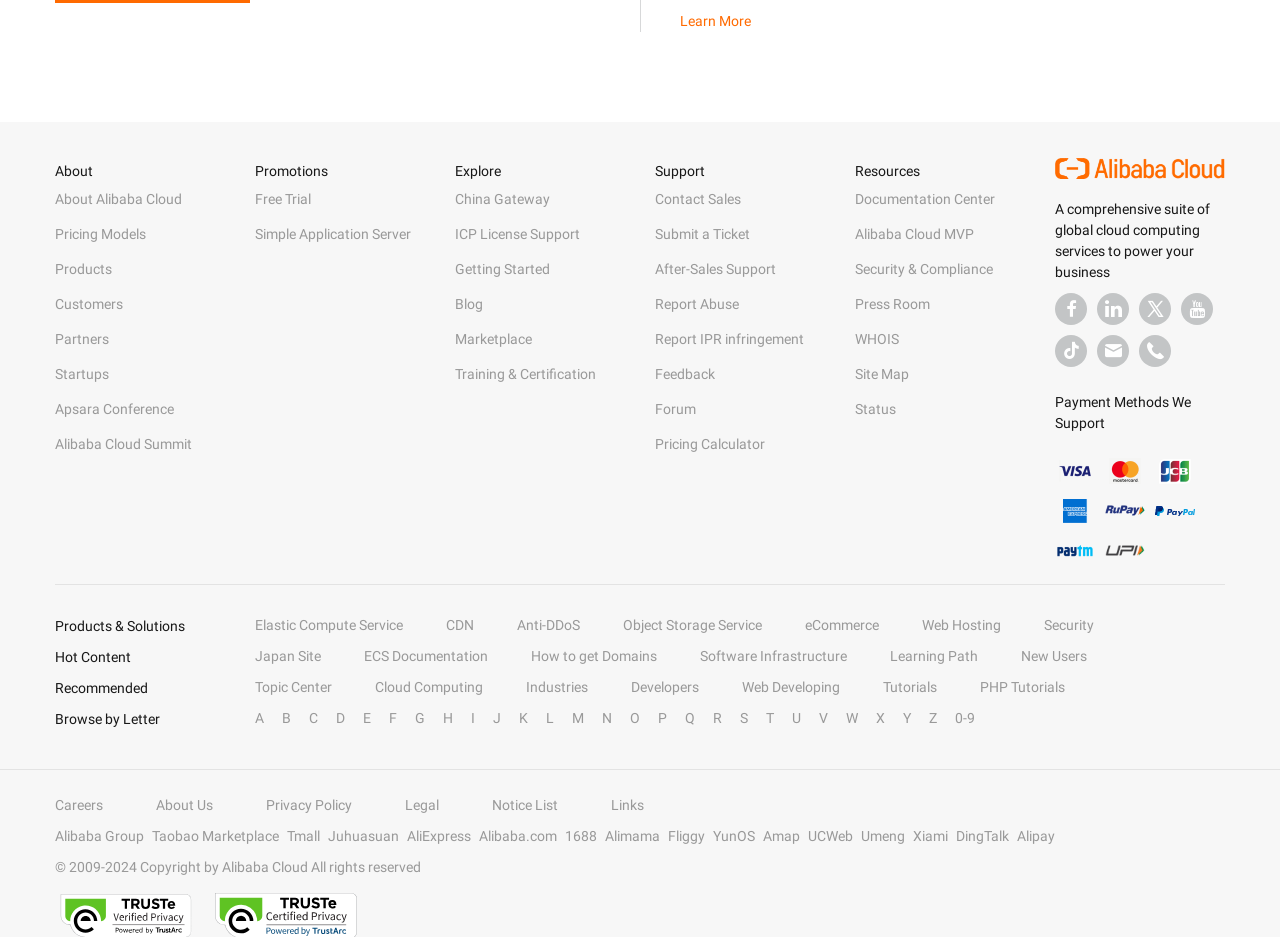Find the bounding box coordinates of the area to click in order to follow the instruction: "Get started with Alibaba Cloud".

[0.355, 0.279, 0.43, 0.296]